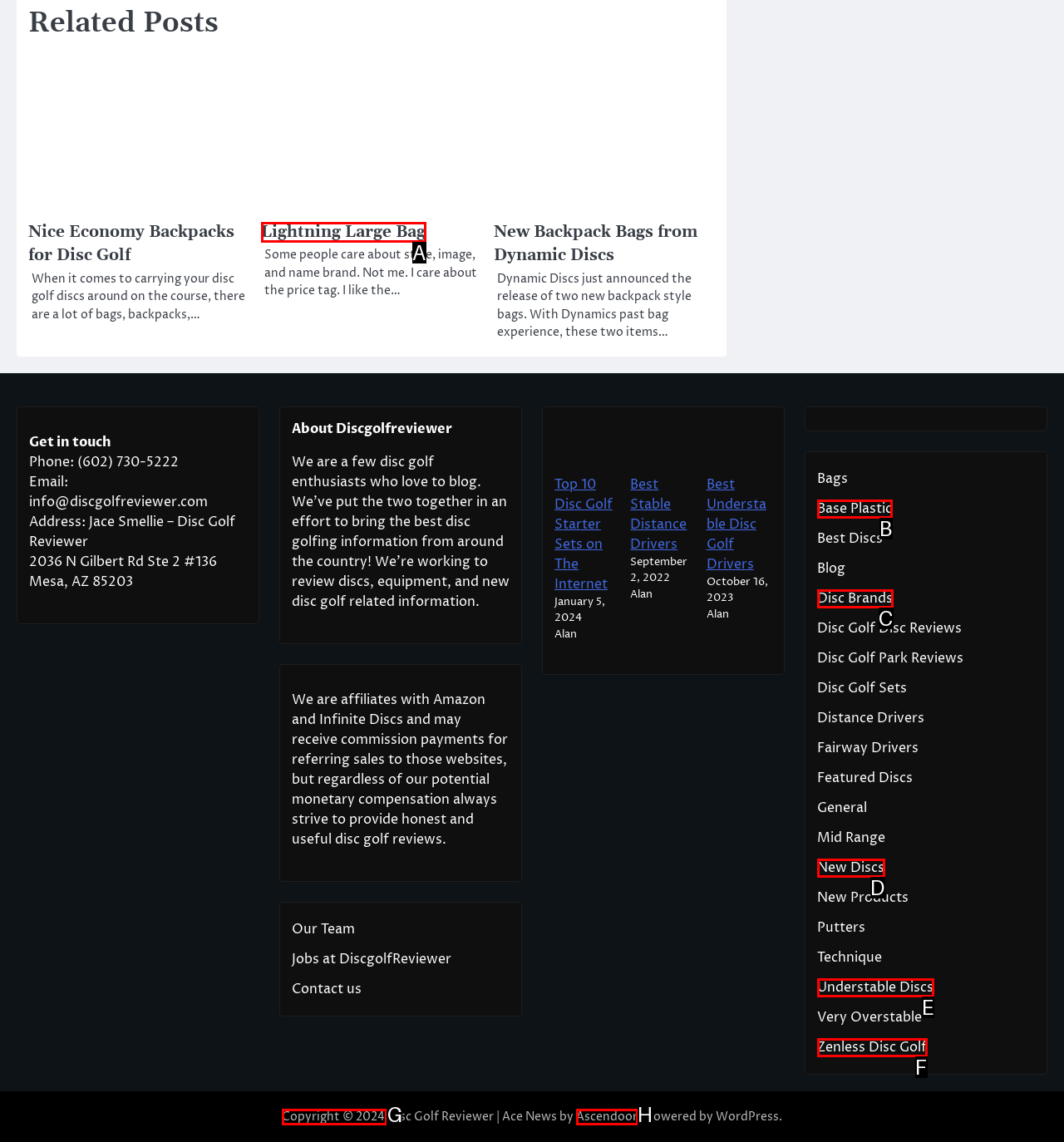Choose the letter of the UI element necessary for this task: Check 'Copyright © 2024'
Answer with the correct letter.

G